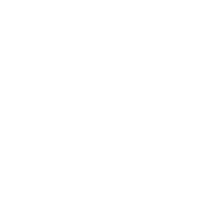What is the notable feature of the battery composition?
Please interpret the details in the image and answer the question thoroughly.

The caption highlights that the batteries are notable for their mercury-free composition, which enhances their safety and sustainability, making this feature a key characteristic of the product.